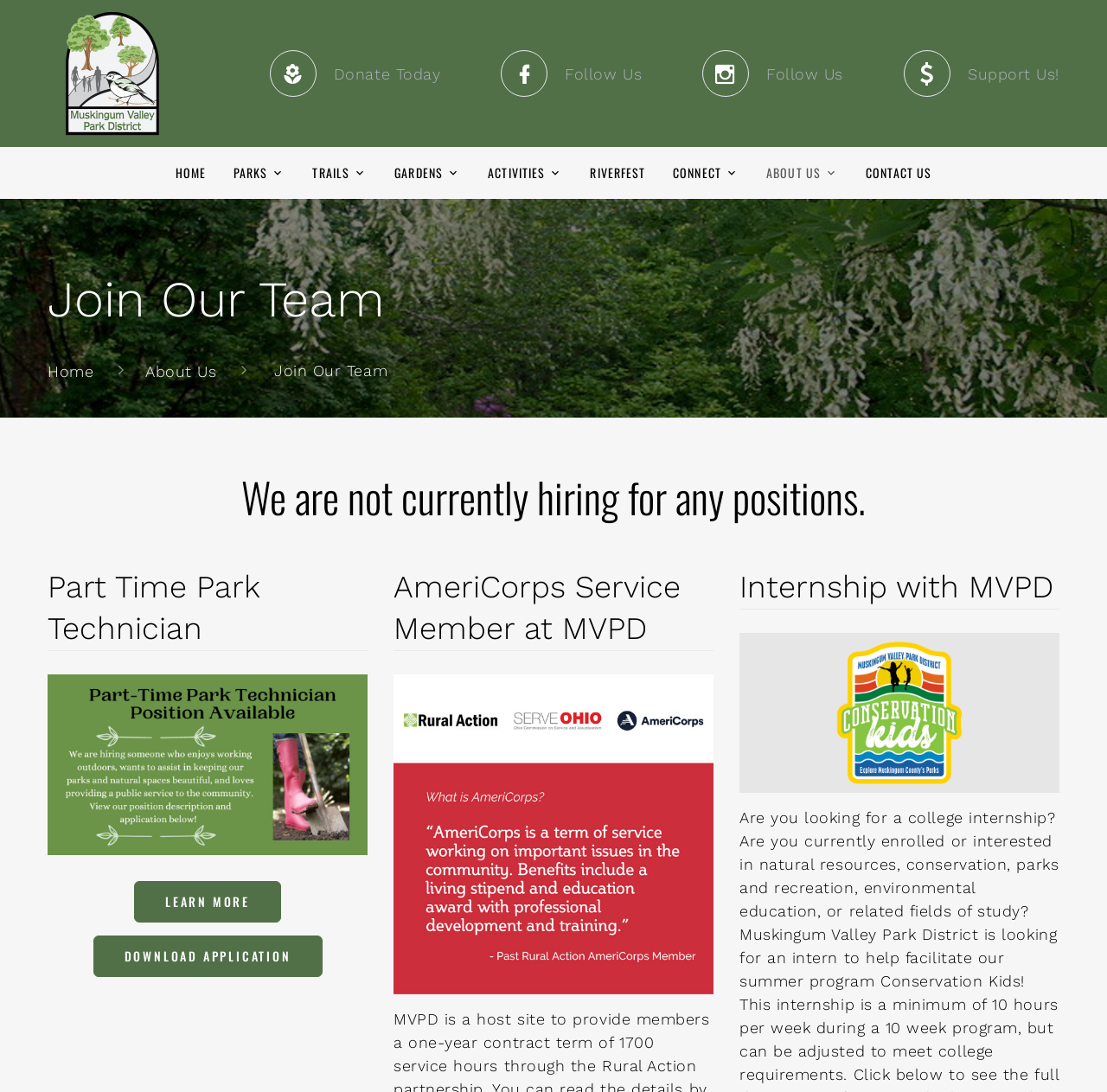Using the provided description: "alt="The Muskingum Valley Park District"", find the bounding box coordinates of the corresponding UI element. The output should be four float numbers between 0 and 1, in the format [left, top, right, bottom].

[0.043, 0.057, 0.16, 0.074]